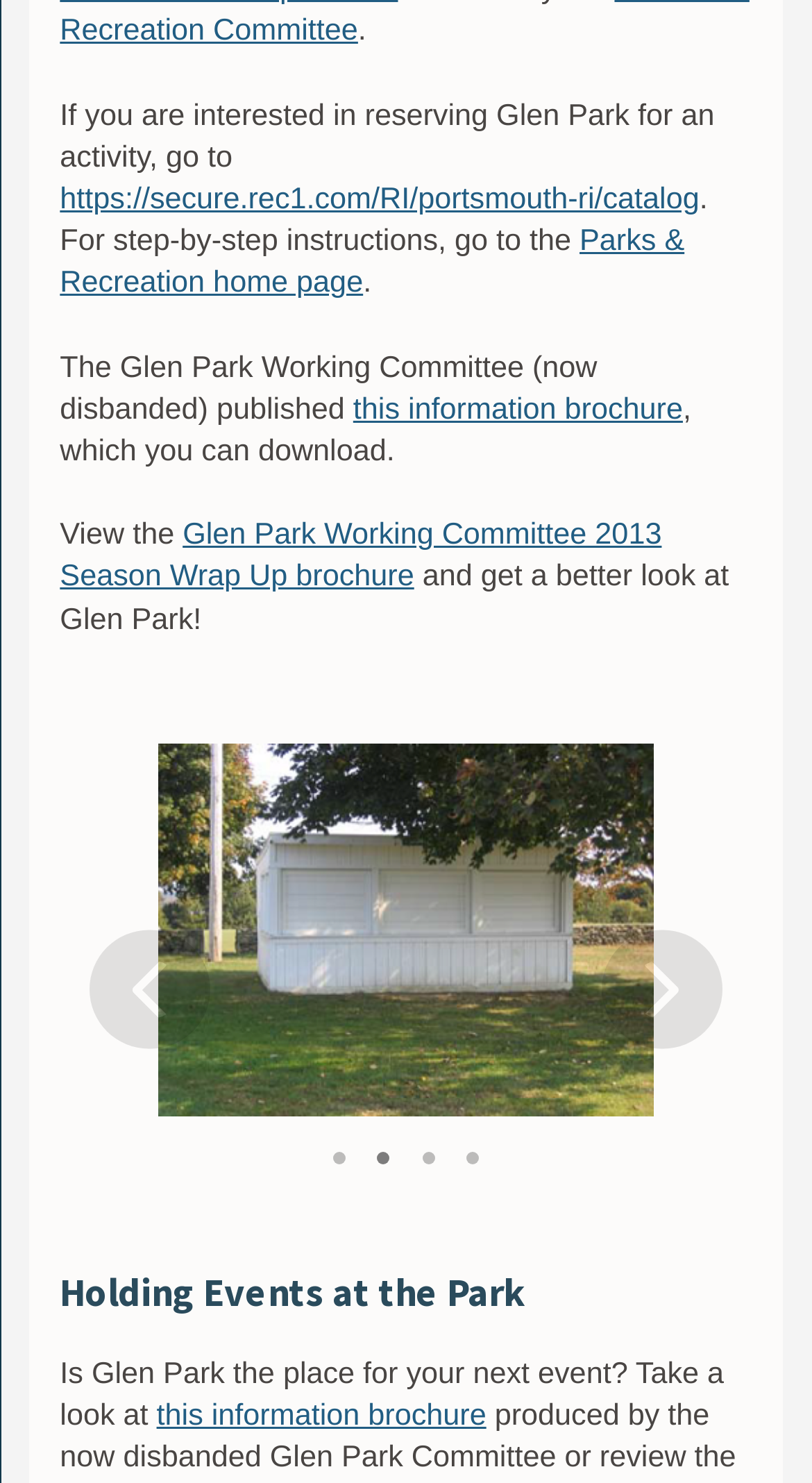Locate the coordinates of the bounding box for the clickable region that fulfills this instruction: "go to the next image".

[0.705, 0.501, 0.926, 0.809]